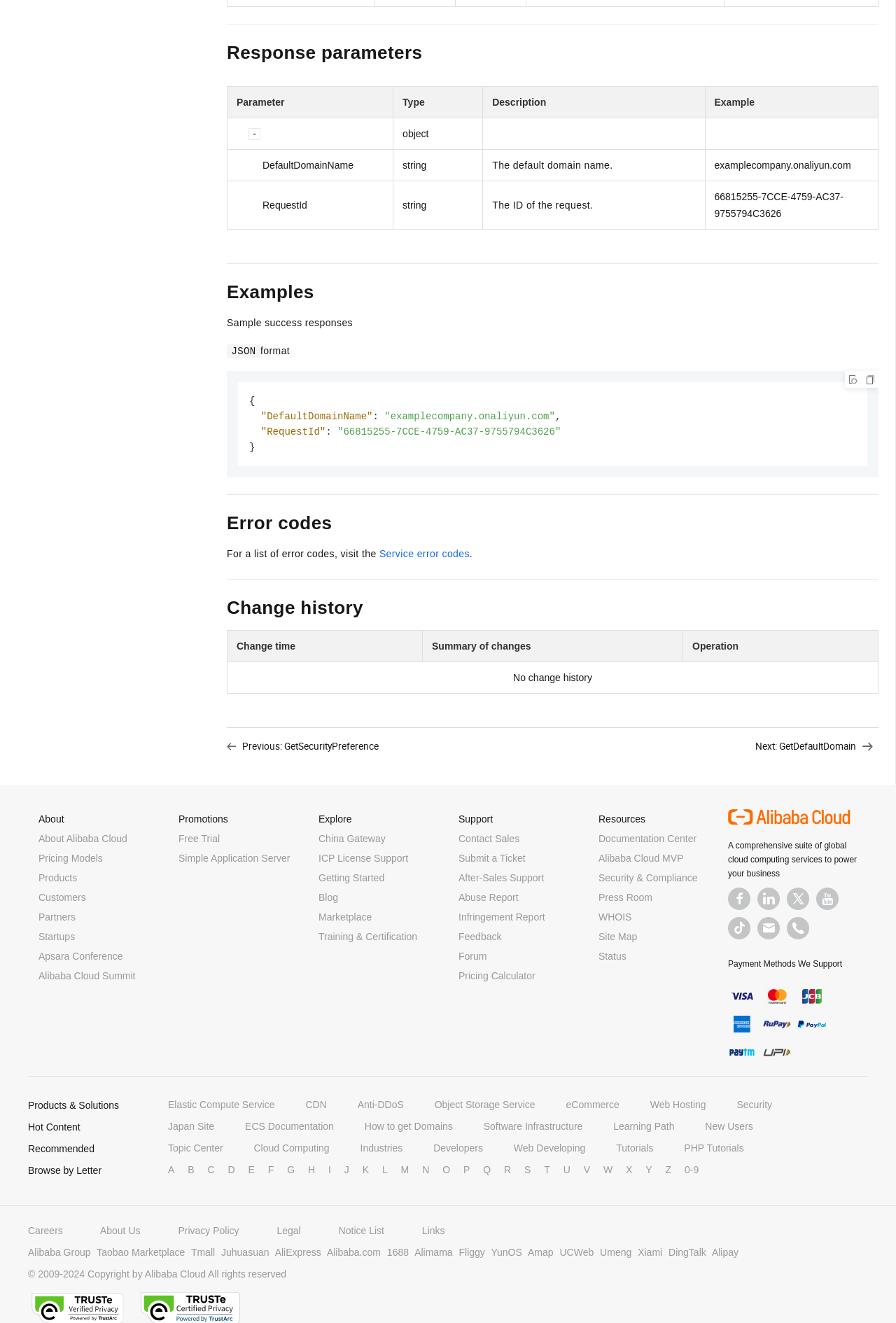Carefully examine the image and provide an in-depth answer to the question: What is the purpose of the 'Change history' section?

The 'Change history' section appears to be a table that displays the history of changes made to the service or API, including the change time, summary of changes, and operation. This suggests that the webpage is providing documentation or reference information for an API or a service.